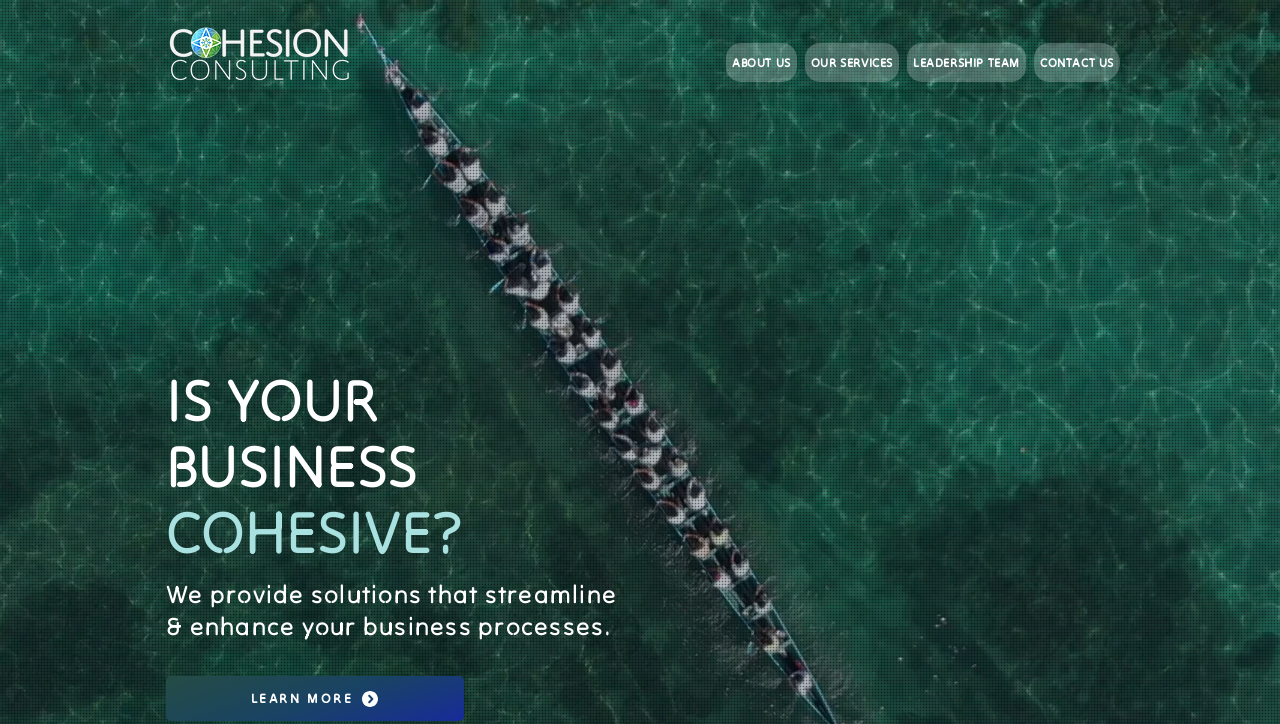Kindly respond to the following question with a single word or a brief phrase: 
What is the logo of Cohesion Consulting?

Cohesion-Logo 3.png